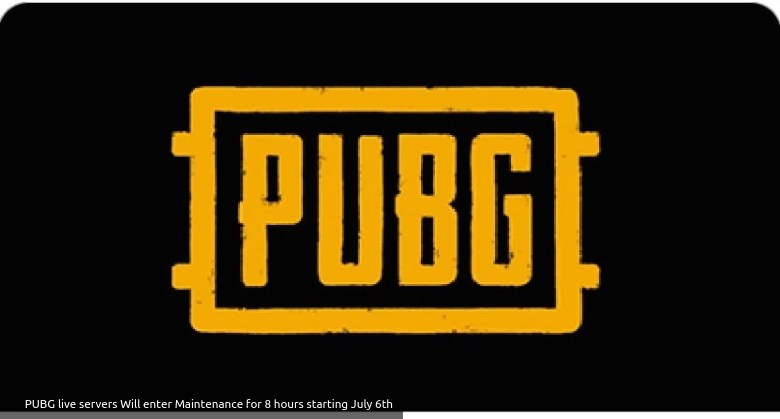Answer in one word or a short phrase: 
How many hours will the PUBG live servers be in maintenance?

8 hours